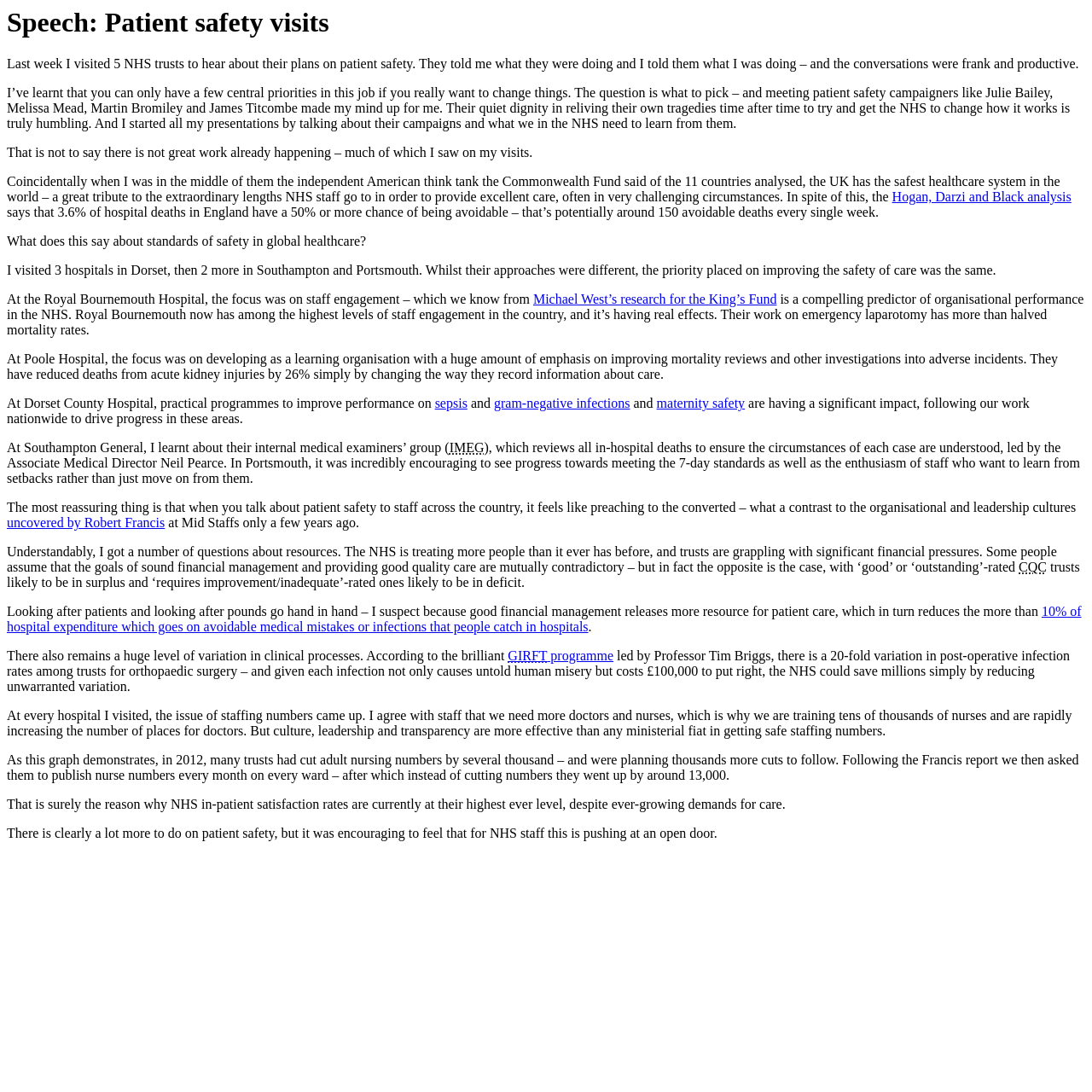Extract the bounding box for the UI element that matches this description: "uncovered by Robert Francis".

[0.006, 0.472, 0.151, 0.485]